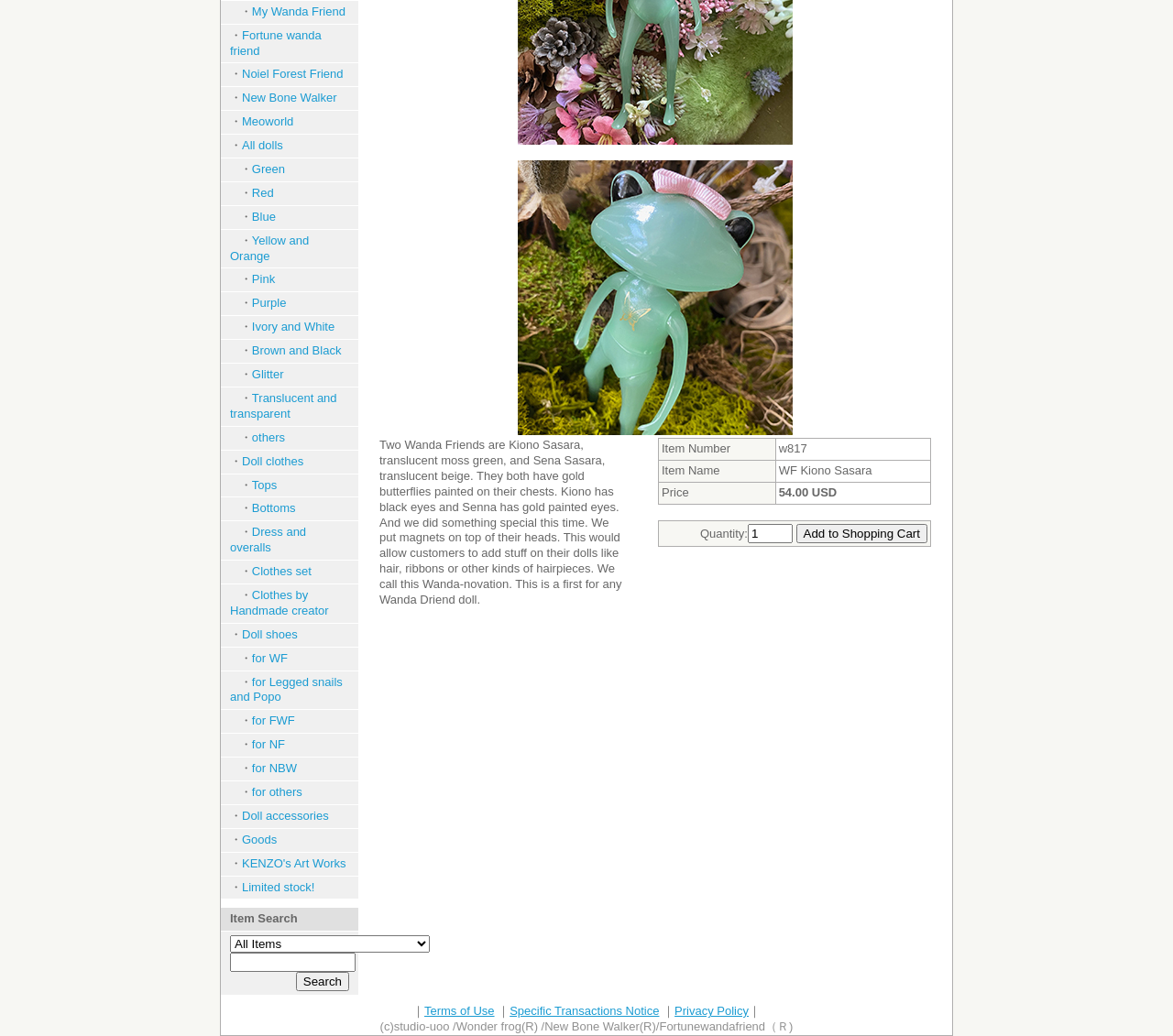Identify the bounding box coordinates of the HTML element based on this description: "Purple".

[0.215, 0.286, 0.244, 0.299]